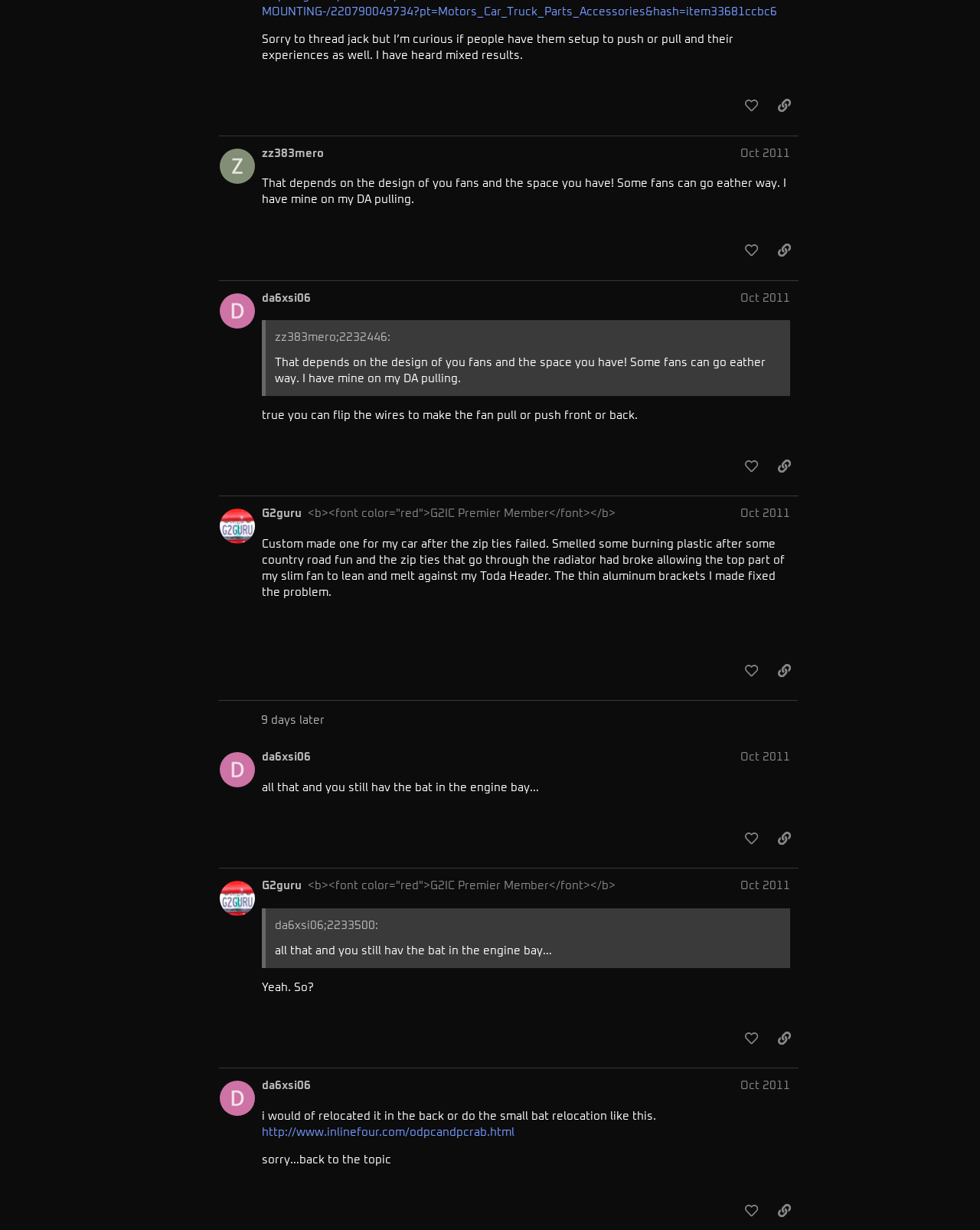Find the bounding box coordinates of the element I should click to carry out the following instruction: "like this post".

[0.752, 0.076, 0.781, 0.098]